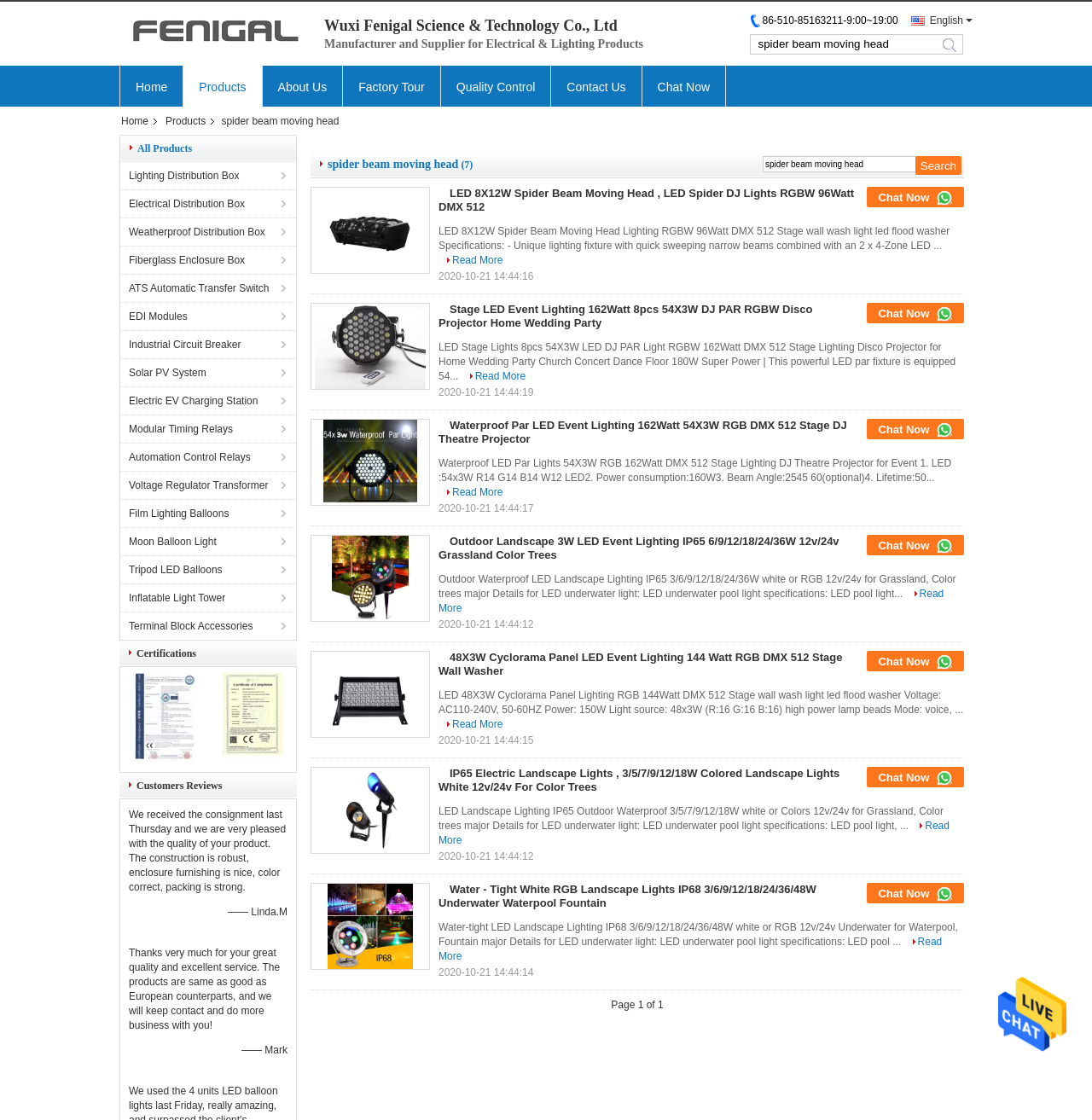Find the bounding box coordinates for the area you need to click to carry out the instruction: "Contact the manufacturer". The coordinates should be four float numbers between 0 and 1, indicated as [left, top, right, bottom].

[0.109, 0.005, 0.281, 0.053]